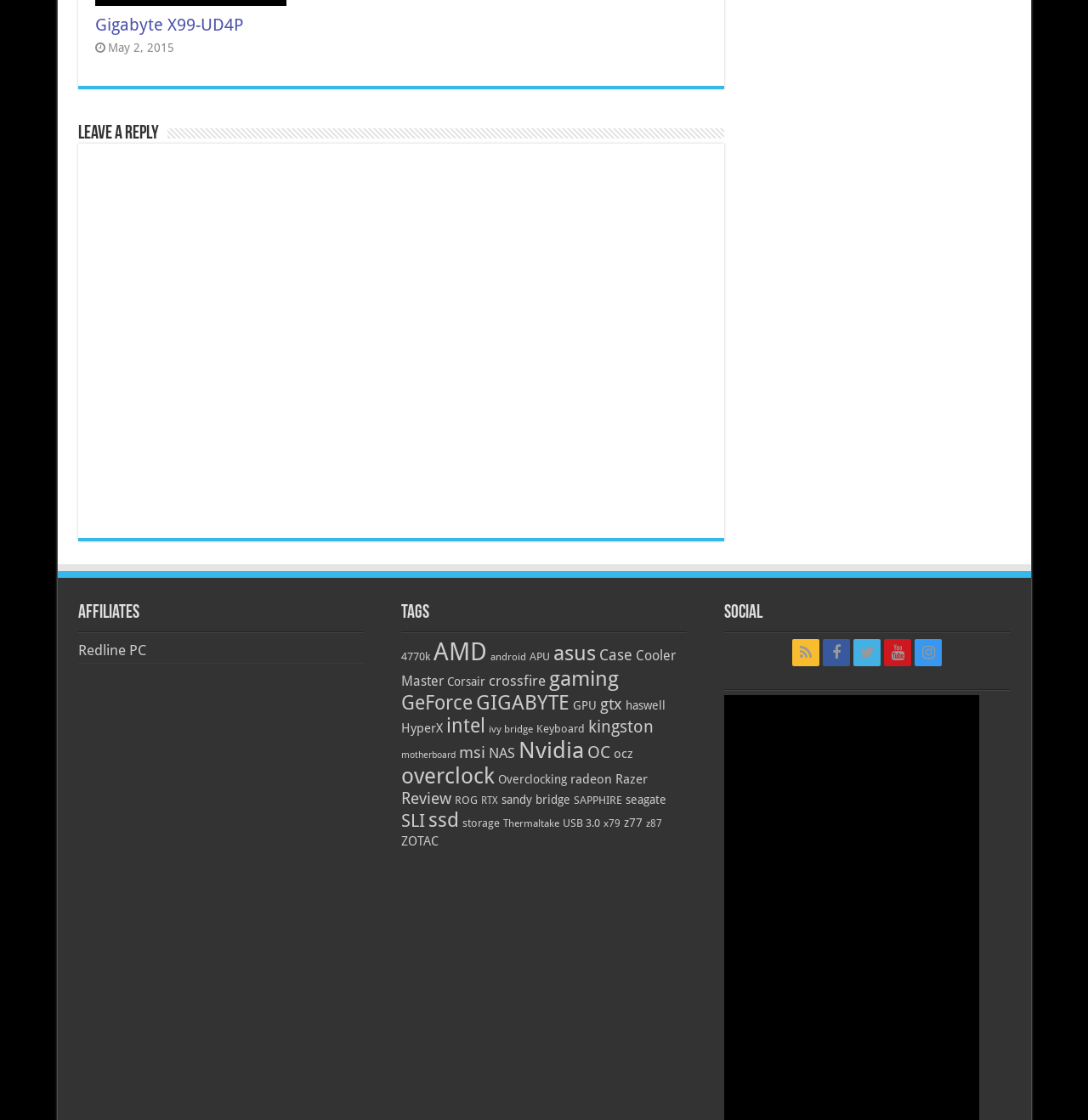From the details in the image, provide a thorough response to the question: How many social media links are there?

The social media links are listed under the heading 'Social'. There are 5 links listed, each representing a different social media platform.